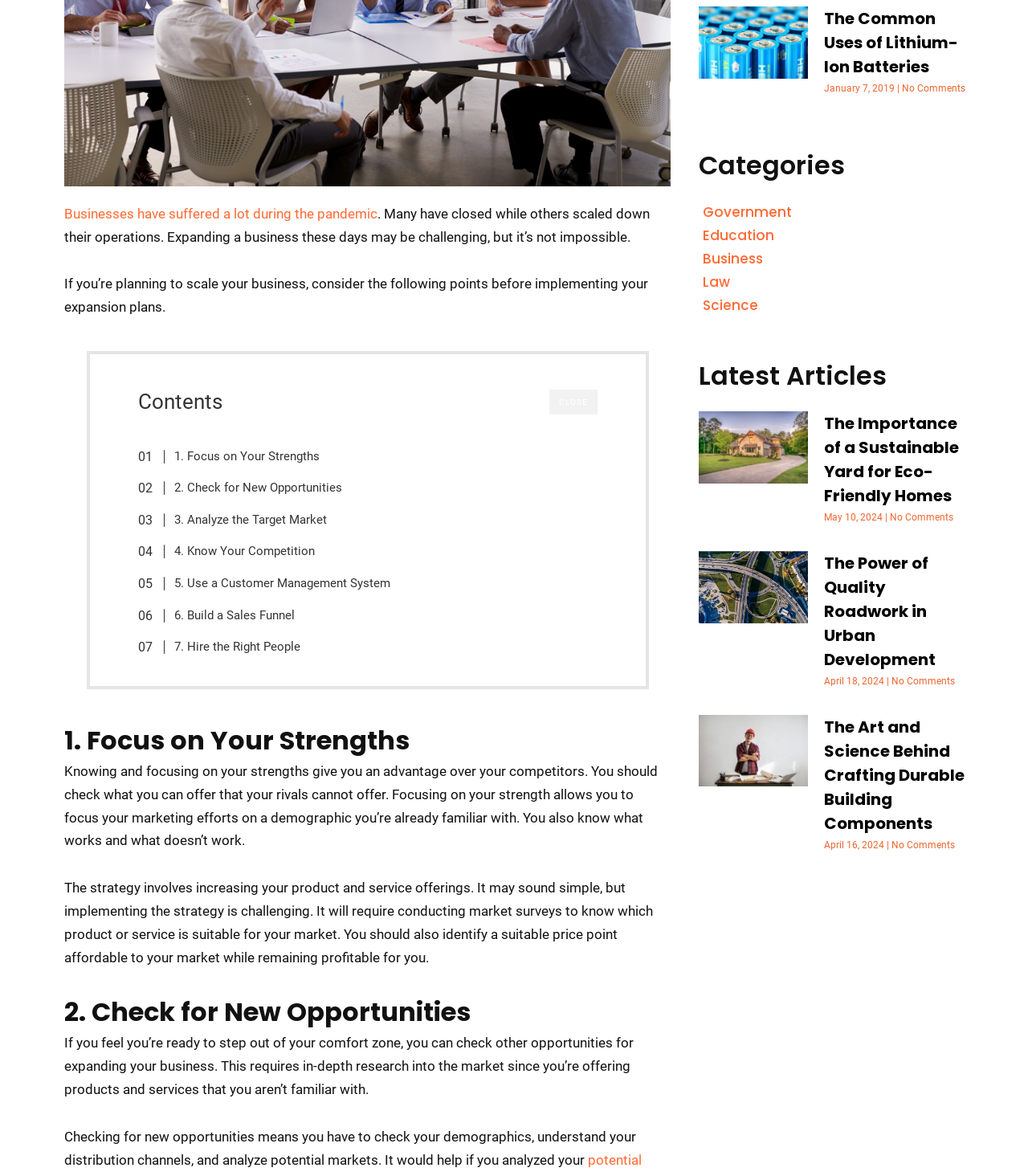Provide the bounding box coordinates of the HTML element described by the text: "4. Know Your Competition".

[0.15, 0.461, 0.307, 0.477]